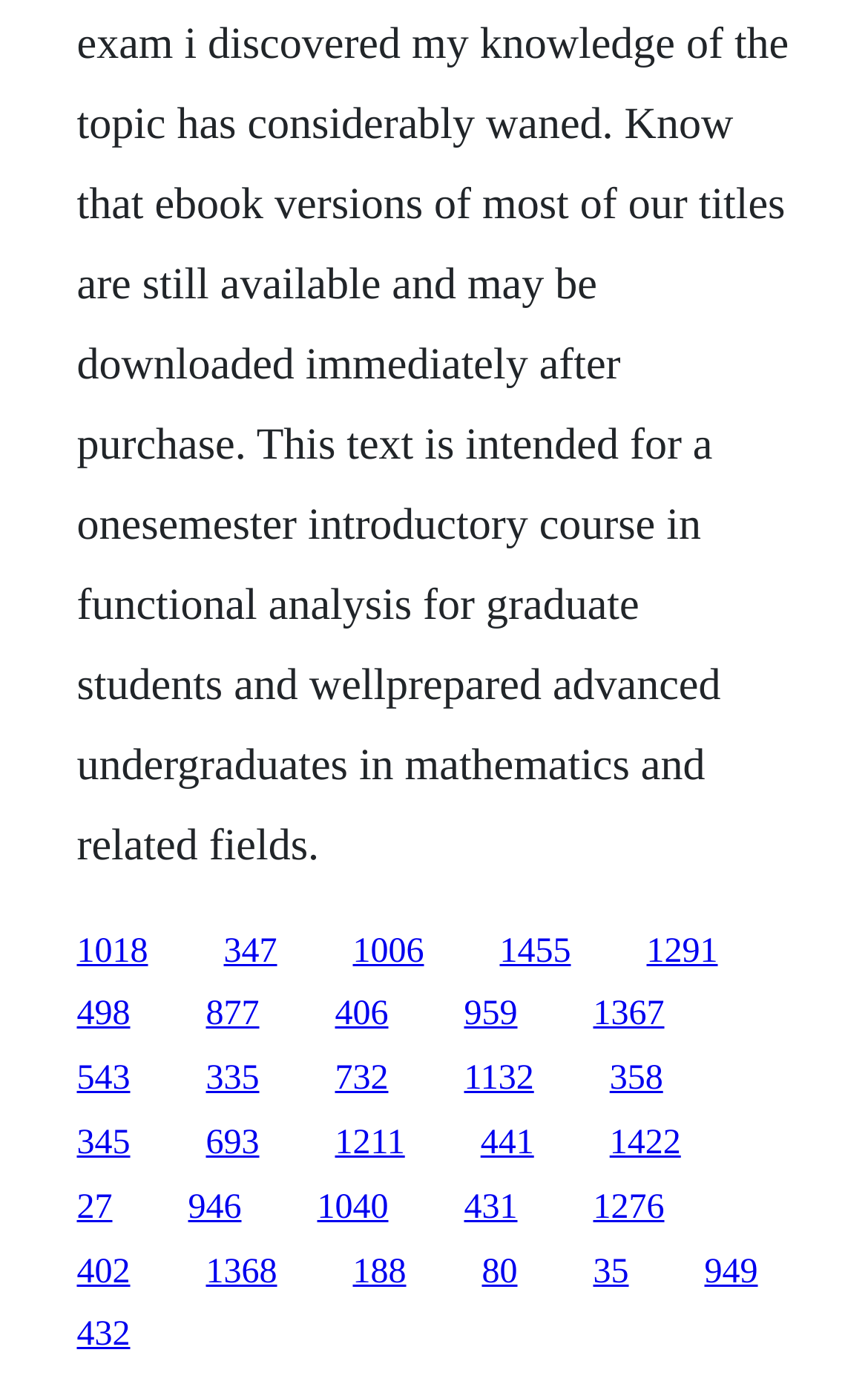What is the vertical position of the link '1018'?
Provide an in-depth answer to the question, covering all aspects.

I compared the y1 and y2 coordinates of the link '1018' with other links, and its y1 value is 0.672, which is smaller than most other links, indicating that it is located at the top of the webpage.